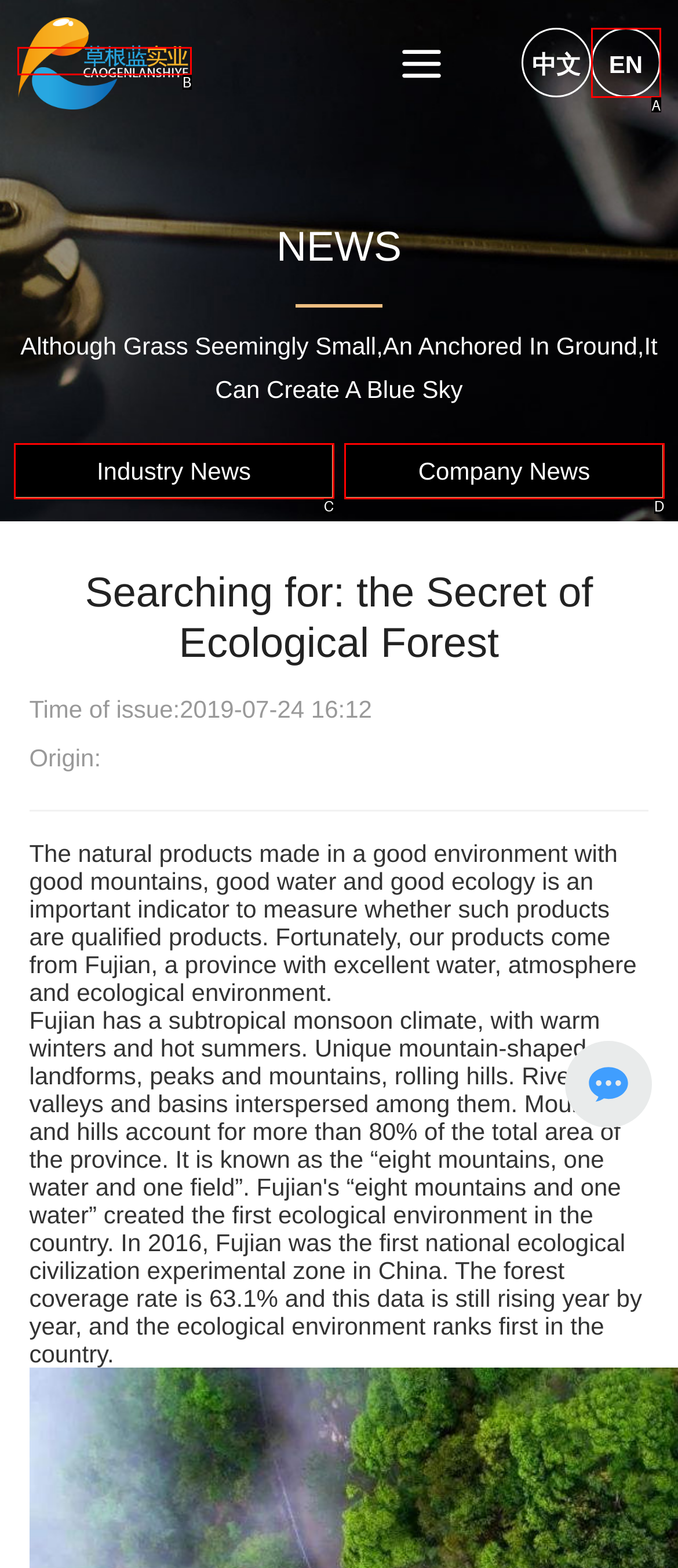Identify the option that corresponds to the given description: alt="Caogenlan" title="Caogenlan". Reply with the letter of the chosen option directly.

B